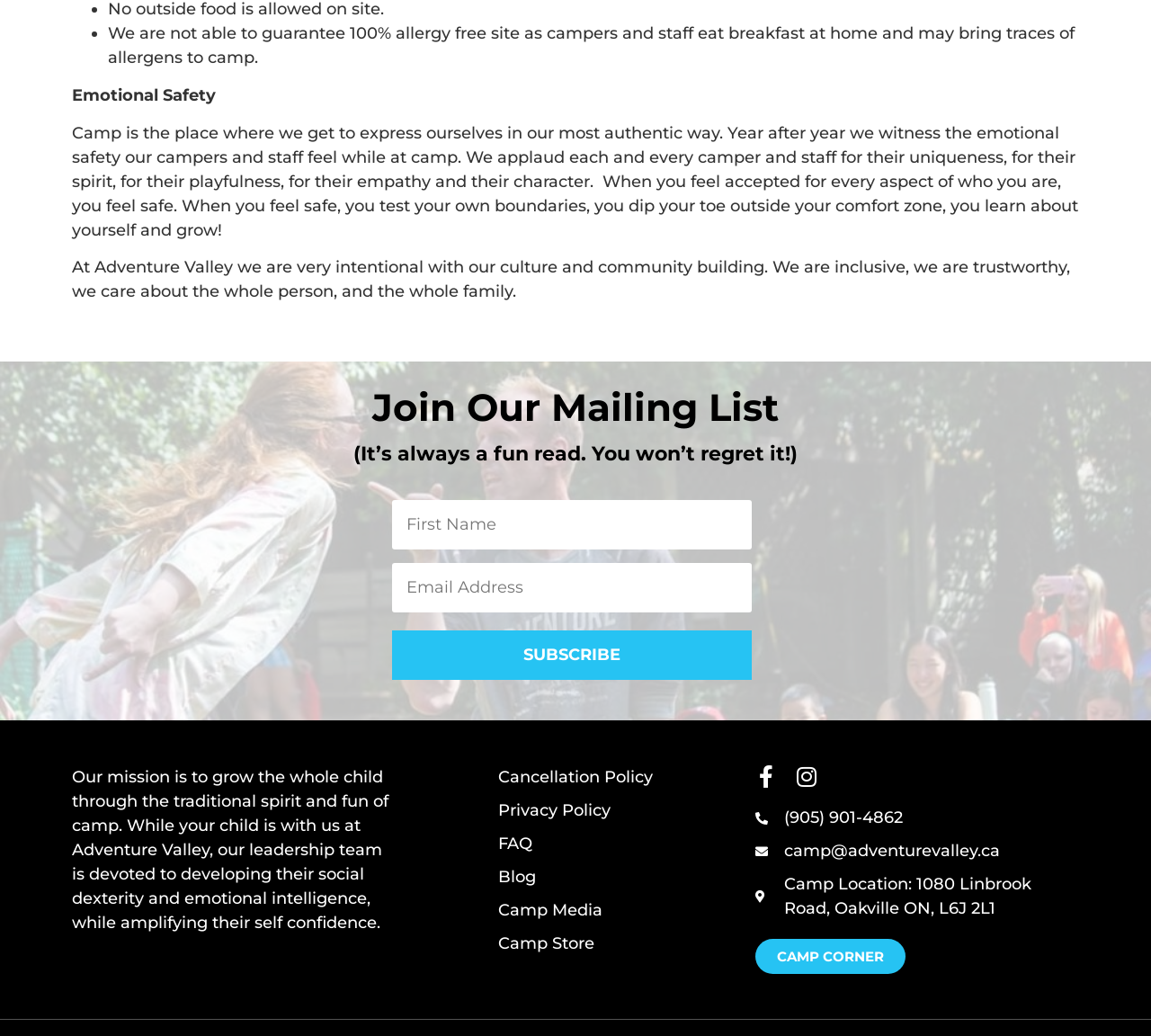Please locate the bounding box coordinates of the element that should be clicked to achieve the given instruction: "Click the 'Shapewear' link".

None